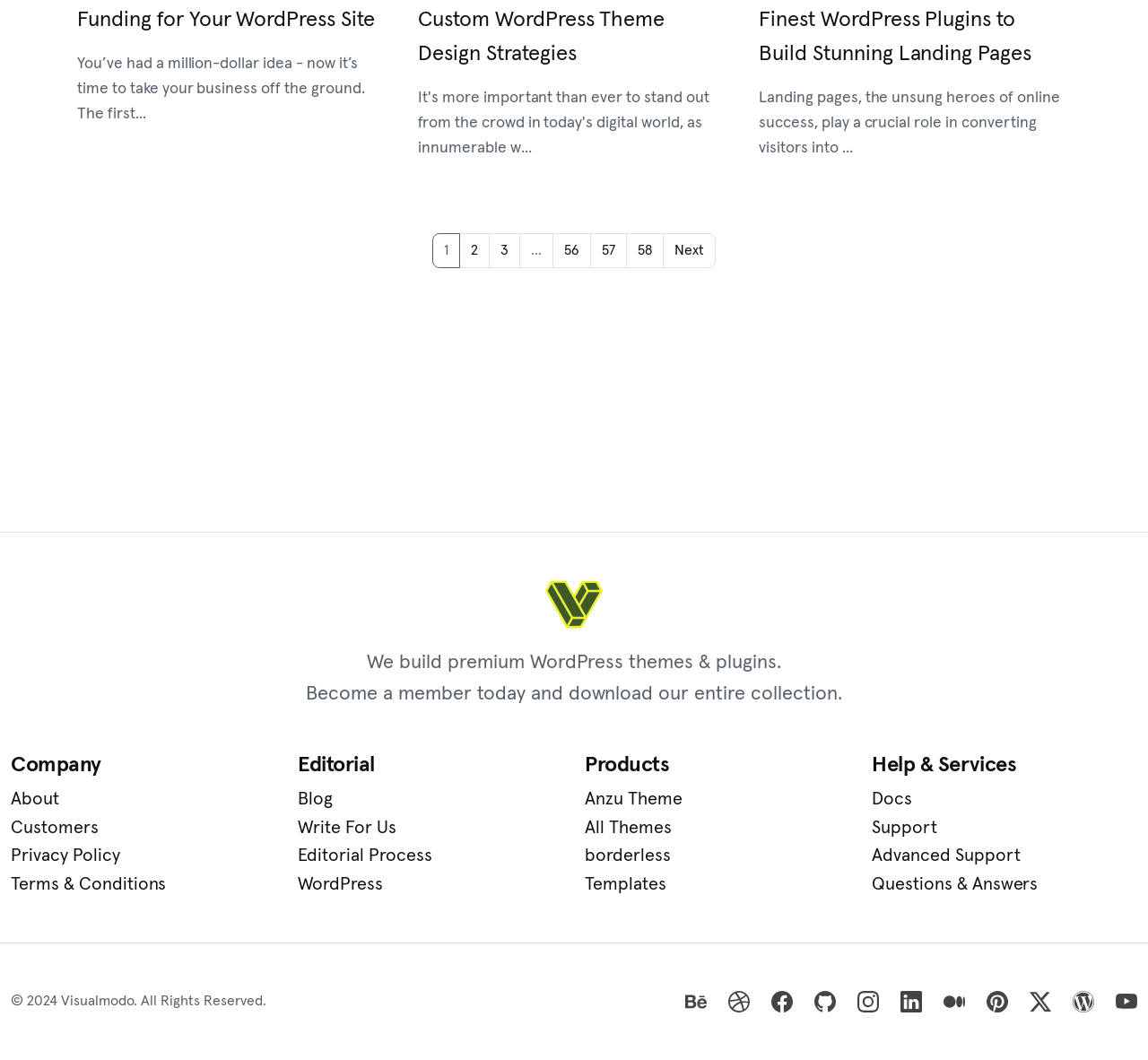Identify the bounding box coordinates of the specific part of the webpage to click to complete this instruction: "Click the Barrow AFC badge to go to the home page".

None